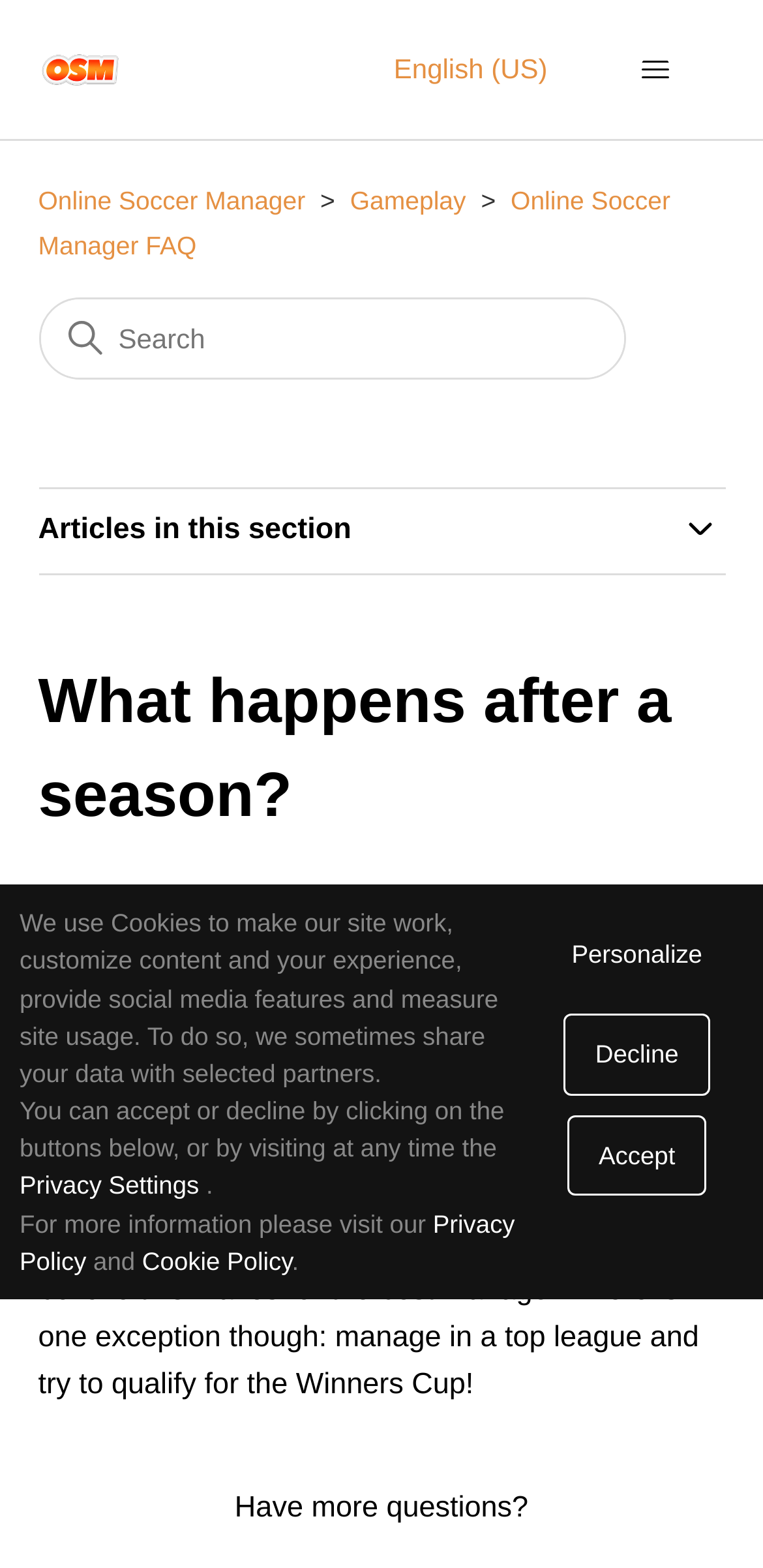Respond to the question with just a single word or phrase: 
How many links are there in the navigation menu?

3